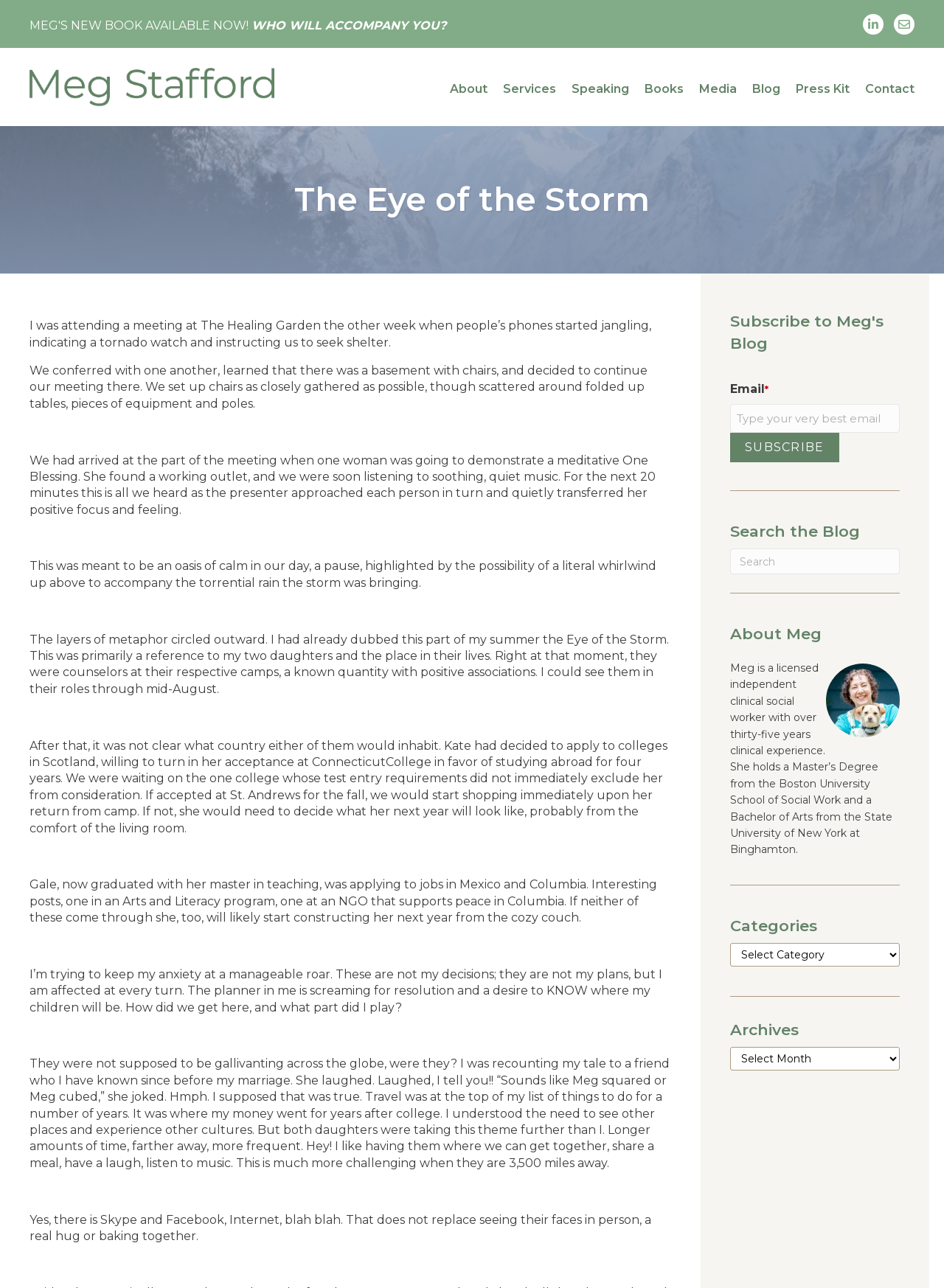Carefully examine the image and provide an in-depth answer to the question: What is the purpose of the textbox?

I found a textbox with a label 'Email *' and a button 'Subscribe' next to it, which suggests that the purpose of the textbox is to enter an email address to subscribe to something, likely Meg's blog.